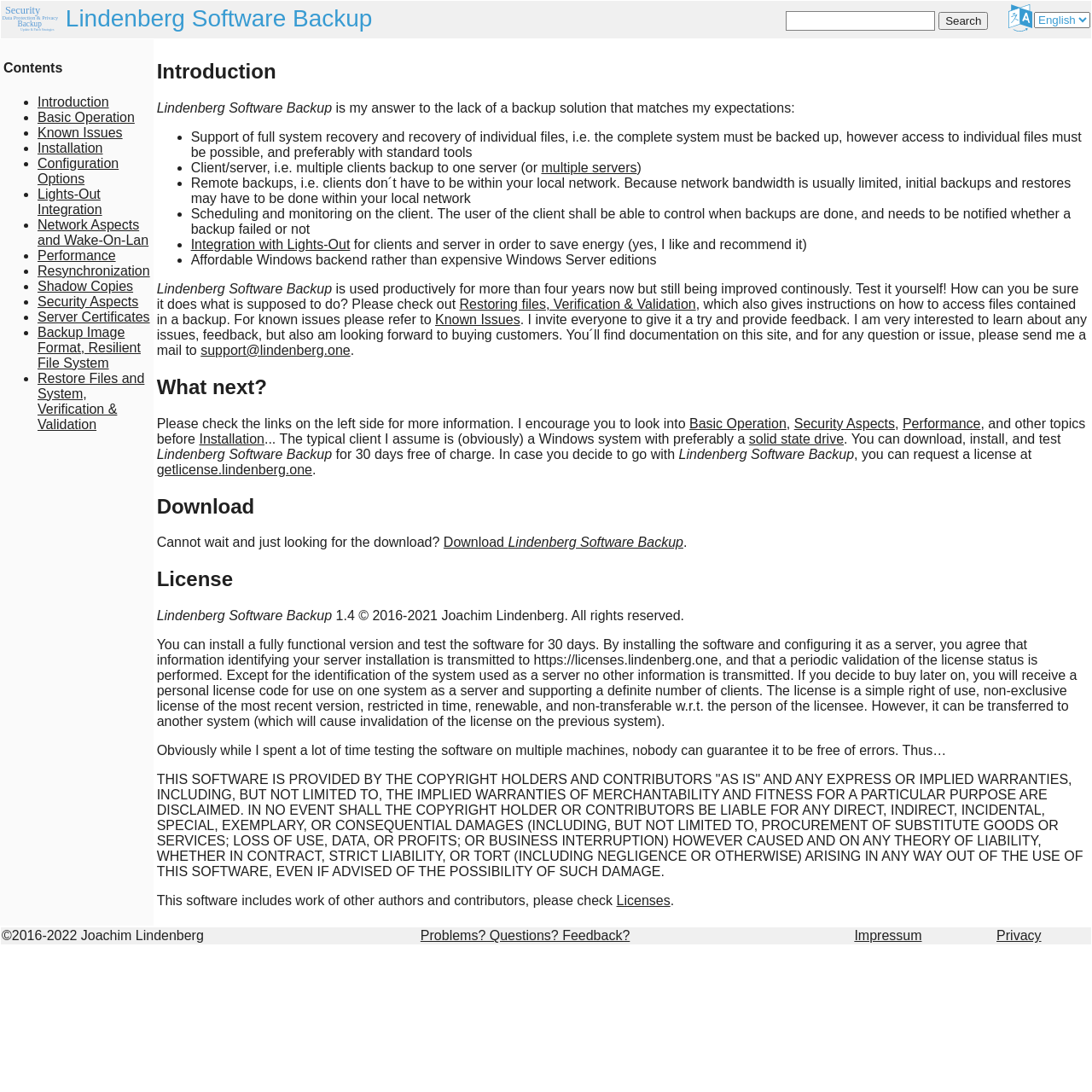Produce a meticulous description of the webpage.

The webpage is titled "Introduction - Lindenberg Software Backup" and has a logo at the top left corner. To the right of the logo, there is a navigation bar with a search box and a language selection dropdown menu. Below the navigation bar, there is a table of contents with links to various sections, including "Introduction", "Basic Operation", "Known Issues", and more.

The main content of the page is divided into two columns. The left column contains the table of contents, while the right column contains the introduction to Lindenberg Software Backup. The introduction is a lengthy text that explains the purpose and features of the software, including support for full system recovery and recovery of individual files, client-server architecture, remote backups, scheduling and monitoring, and integration with Lights-Out.

The text is organized into paragraphs and bullet points, making it easy to read and understand. There are also links to other sections of the website, such as "Restoring files, Verification & Validation" and "Known Issues", which provide additional information and instructions.

At the bottom of the page, there is a call to action, inviting users to try the software and provide feedback, as well as a link to contact the developer for support or questions. Overall, the webpage is well-organized and provides a clear overview of the Lindenberg Software Backup product.